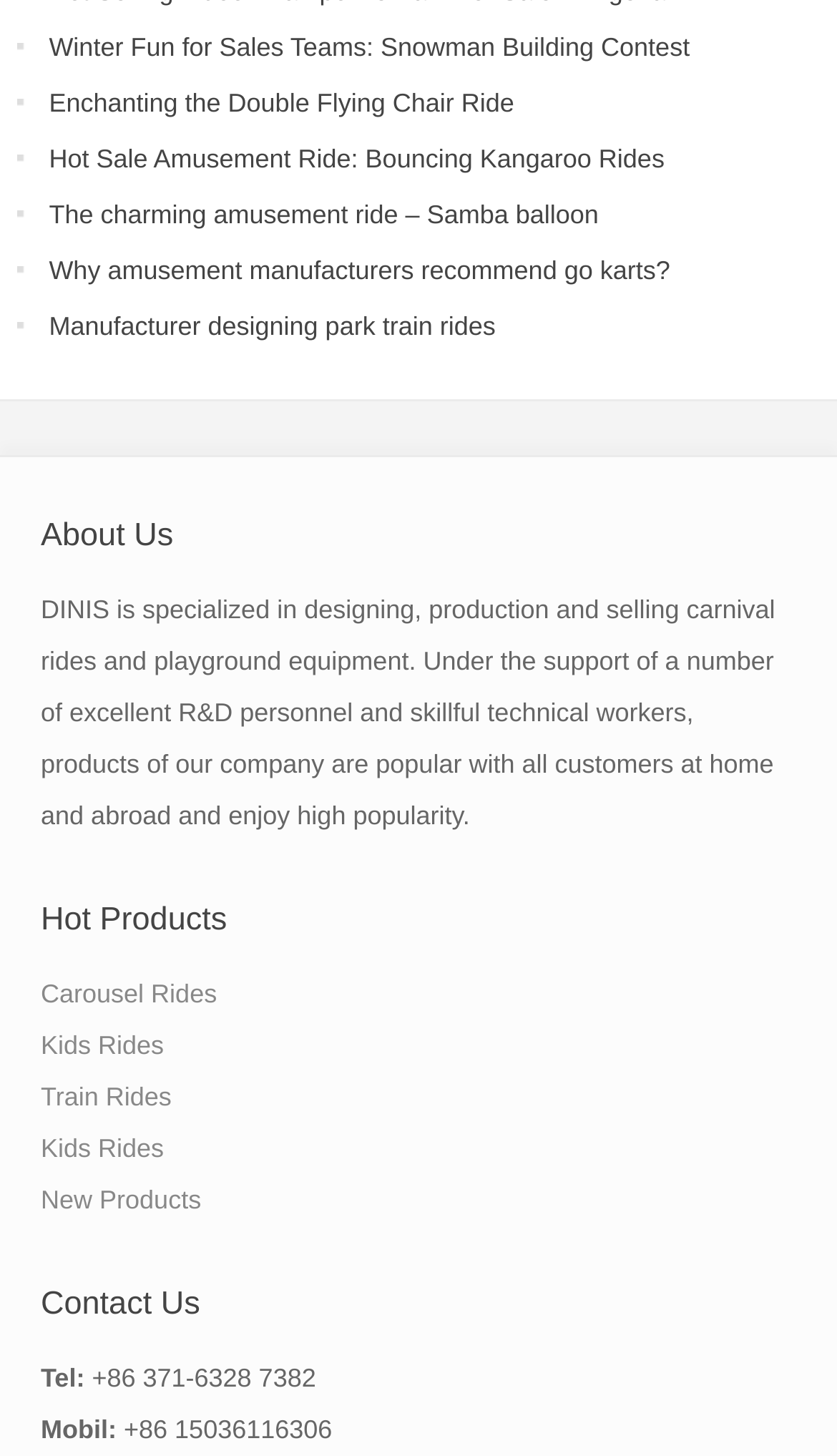Locate the bounding box coordinates of the element I should click to achieve the following instruction: "Contact via phone".

[0.049, 0.936, 0.101, 0.956]